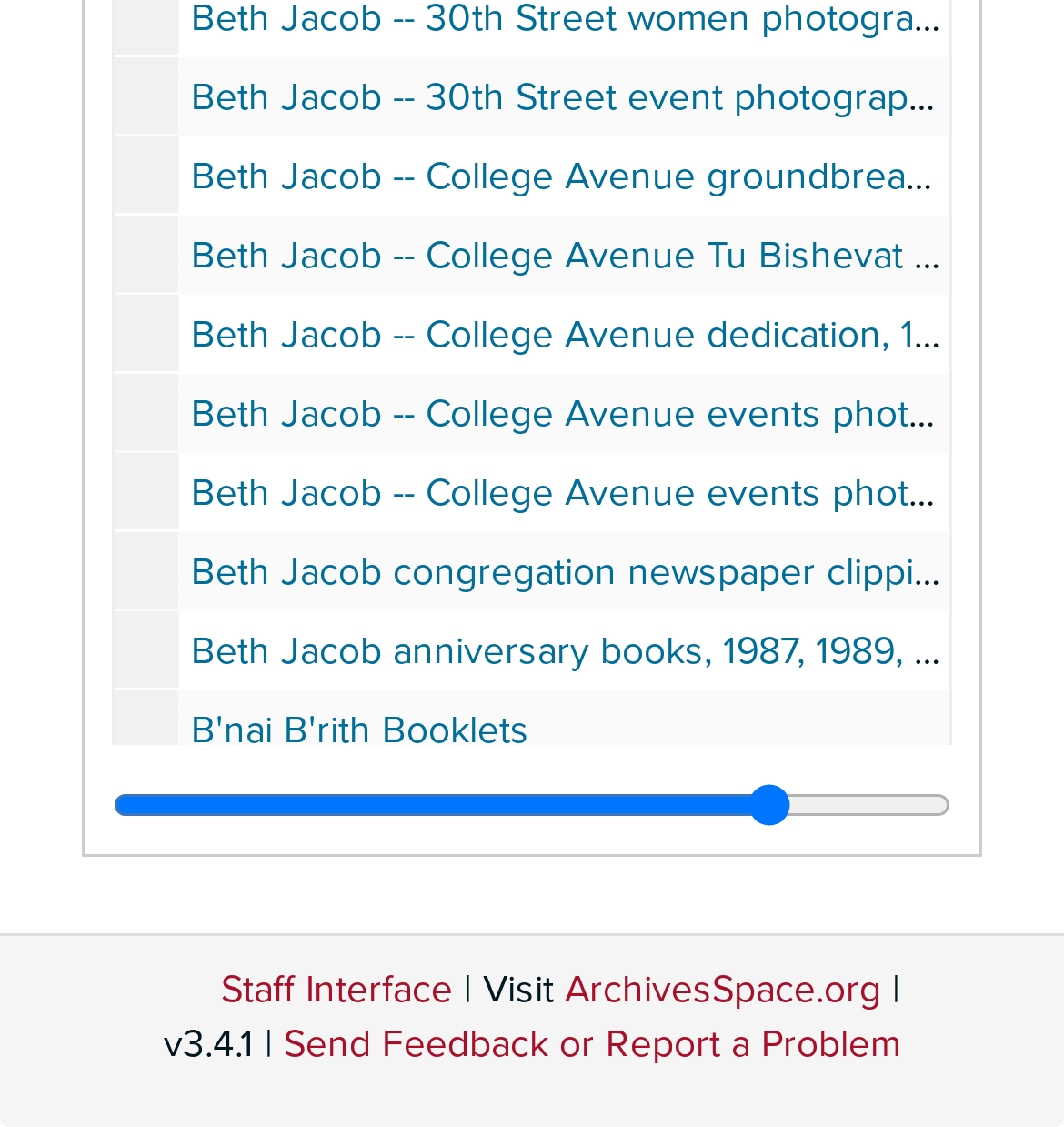How many links are there in the webpage?
Provide a concise answer using a single word or phrase based on the image.

11